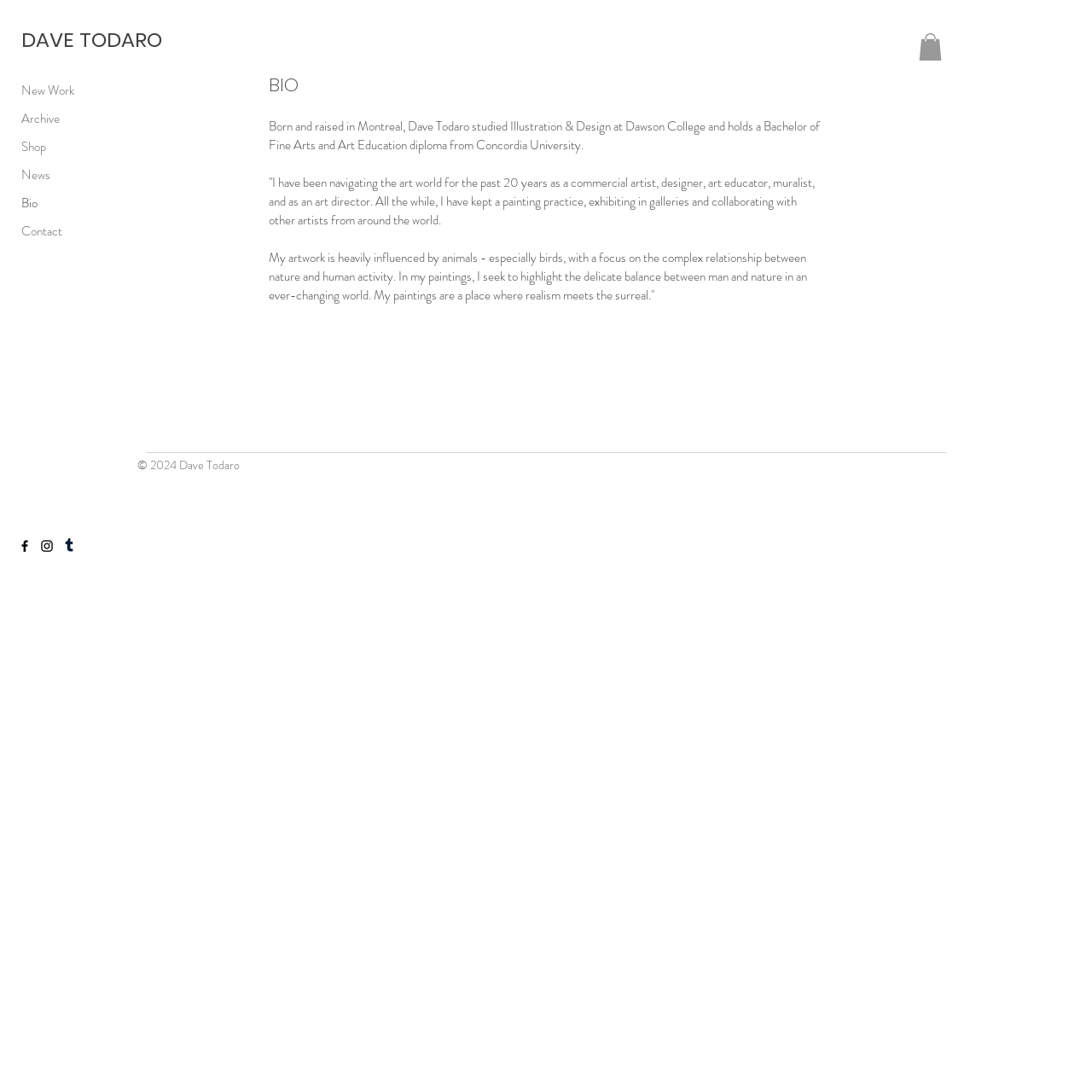What is the artist's name?
Please analyze the image and answer the question with as much detail as possible.

The artist's name is mentioned in the navigation link 'DAVE TODARO' at the top of the page, and also in the copyright information '© 2024 Dave Todaro' at the bottom of the page.